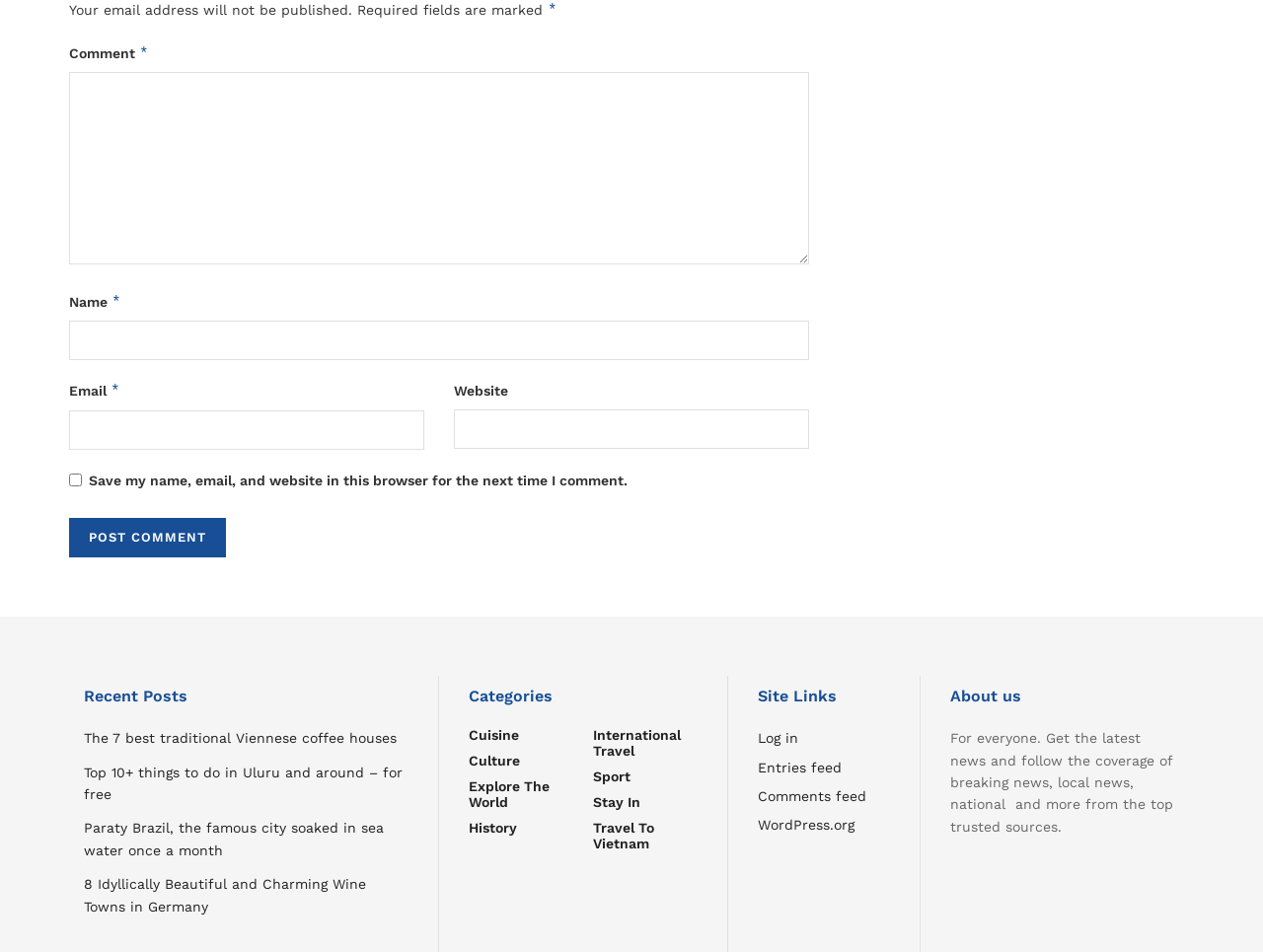Using the provided element description: "Comments feed", identify the bounding box coordinates. The coordinates should be four floats between 0 and 1 in the order [left, top, right, bottom].

[0.6, 0.824, 0.686, 0.841]